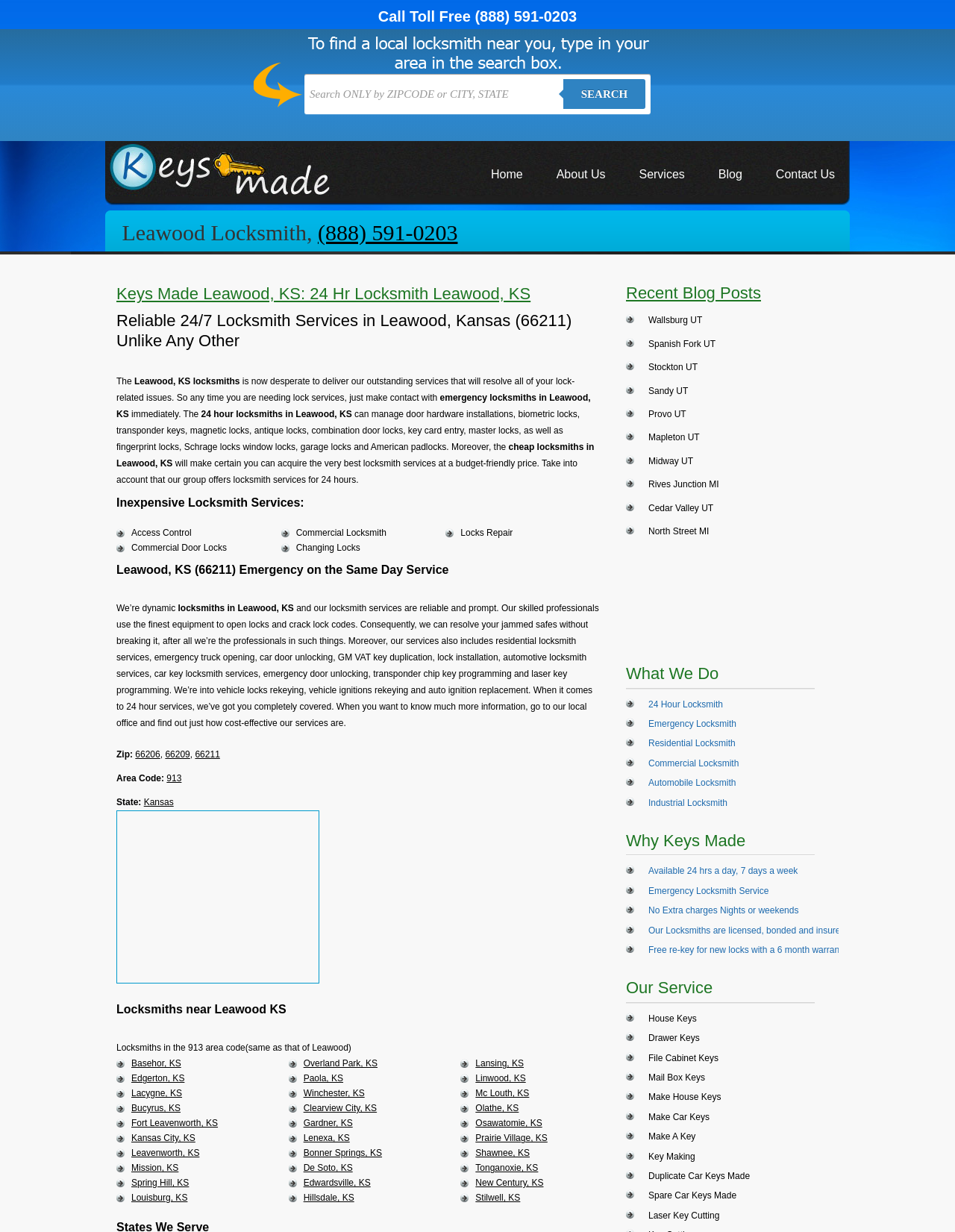Determine the main heading text of the webpage.

Keys Made Leawood, KS: 24 Hr Locksmith Leawood, KS